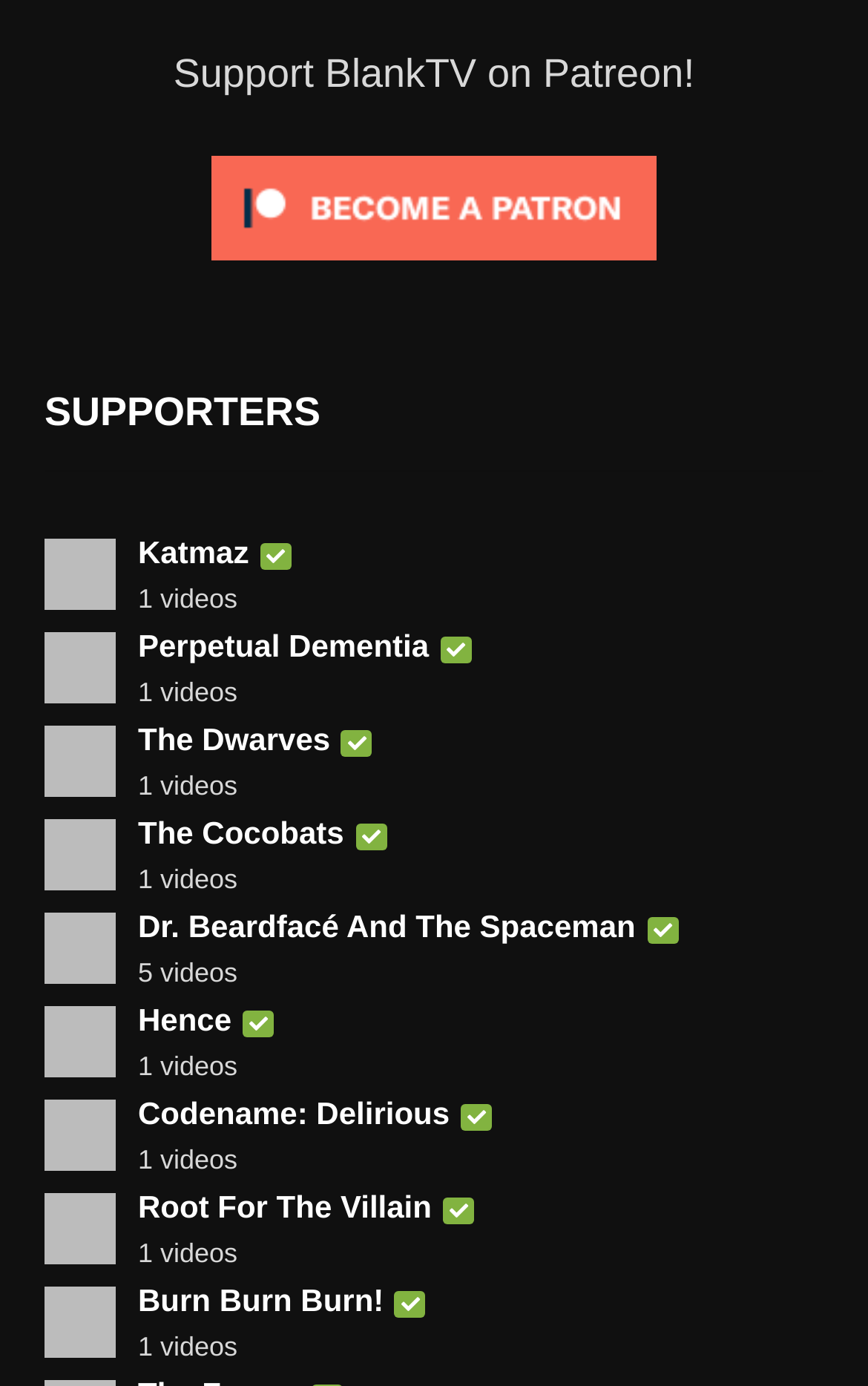Please provide the bounding box coordinates for the element that needs to be clicked to perform the following instruction: "Check Perpetual Dementia's profile". The coordinates should be given as four float numbers between 0 and 1, i.e., [left, top, right, bottom].

[0.159, 0.454, 0.556, 0.479]